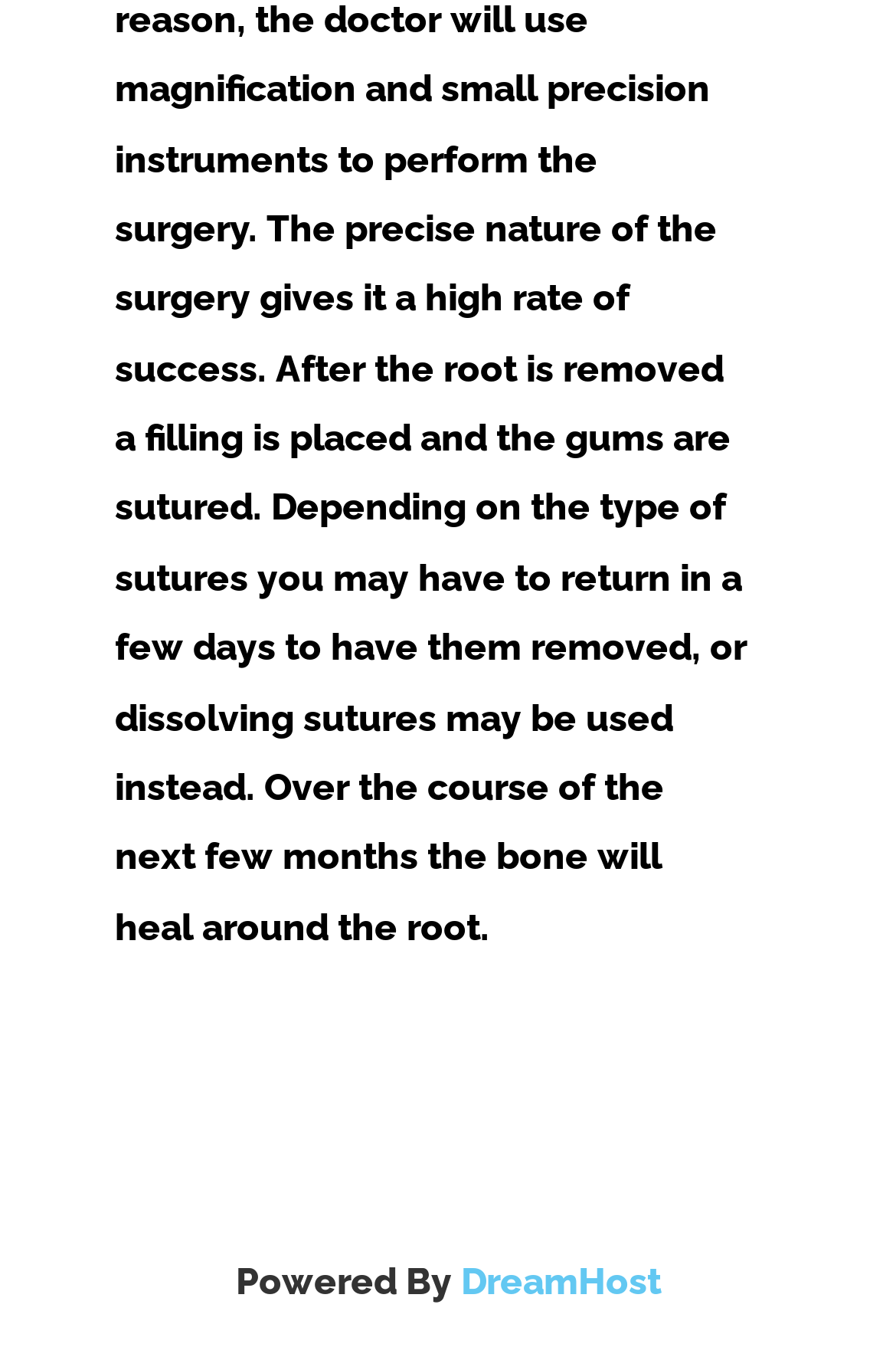Using the webpage screenshot, find the UI element described by DreamHost. Provide the bounding box coordinates in the format (top-left x, top-left y, bottom-right x, bottom-right y), ensuring all values are floating point numbers between 0 and 1.

[0.514, 0.935, 0.737, 0.968]